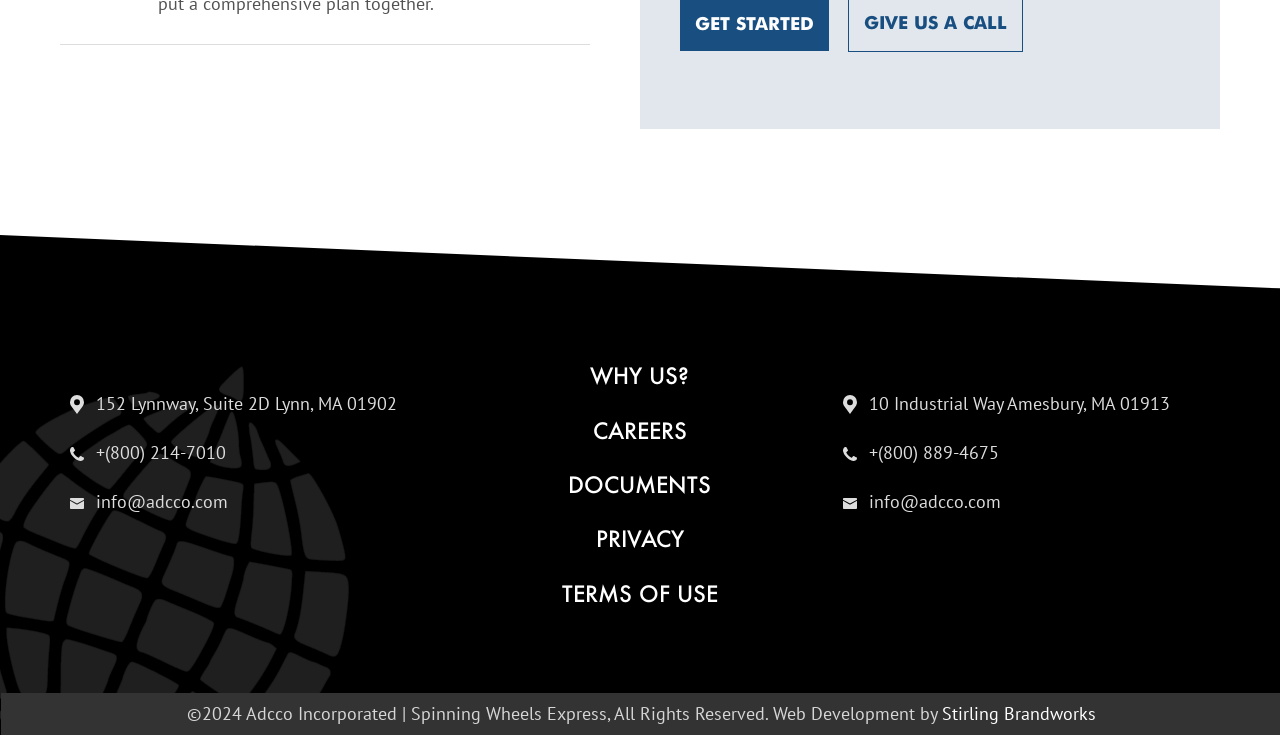Provide your answer in one word or a succinct phrase for the question: 
What is the company name?

Adcco Incorporated